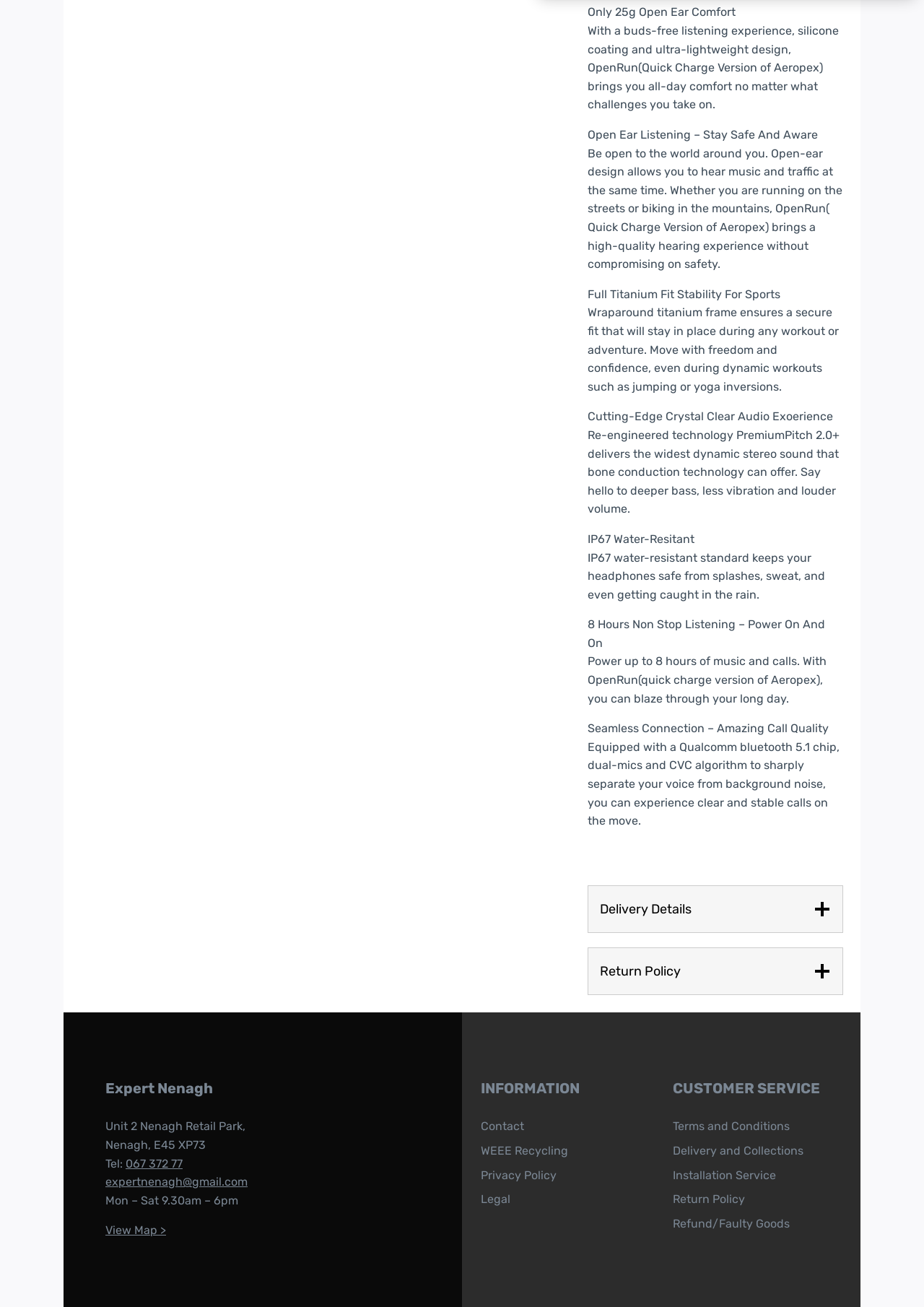What is the weight of the product?
Refer to the image and provide a concise answer in one word or phrase.

25g